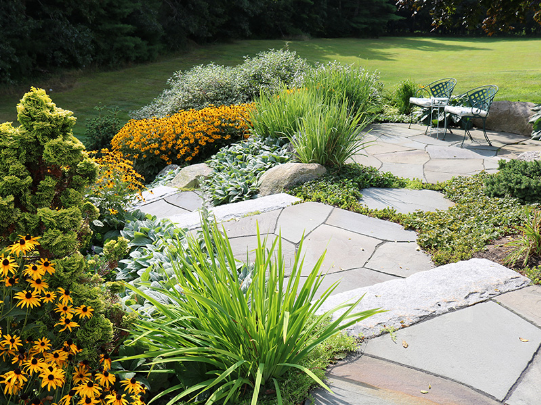Identify and describe all the elements present in the image.

This vibrant outdoor space beautifully showcases a landscape design that harmonizes natural stone elements with lush plant life. The scene features a meandering path composed of irregularly shaped flagstones, leading through a rich tapestry of greenery and colorful flowers. Prominent in the foreground are vibrant yellow daisies and tall green grasses, which create a striking contrast against the smooth stones.

To the right, a cozy seating area with two metal chairs invites relaxation and connection with nature, enhancing the tranquil atmosphere. The surrounding vegetation includes carefully arranged shrubs and perennials, thoughtfully selected to soften the edges of the hardscape and unify the design. This landscaped area exemplifies the art of 'connecting outdoor spaces,' blending functionality with aesthetic appeal for a serene retreat.